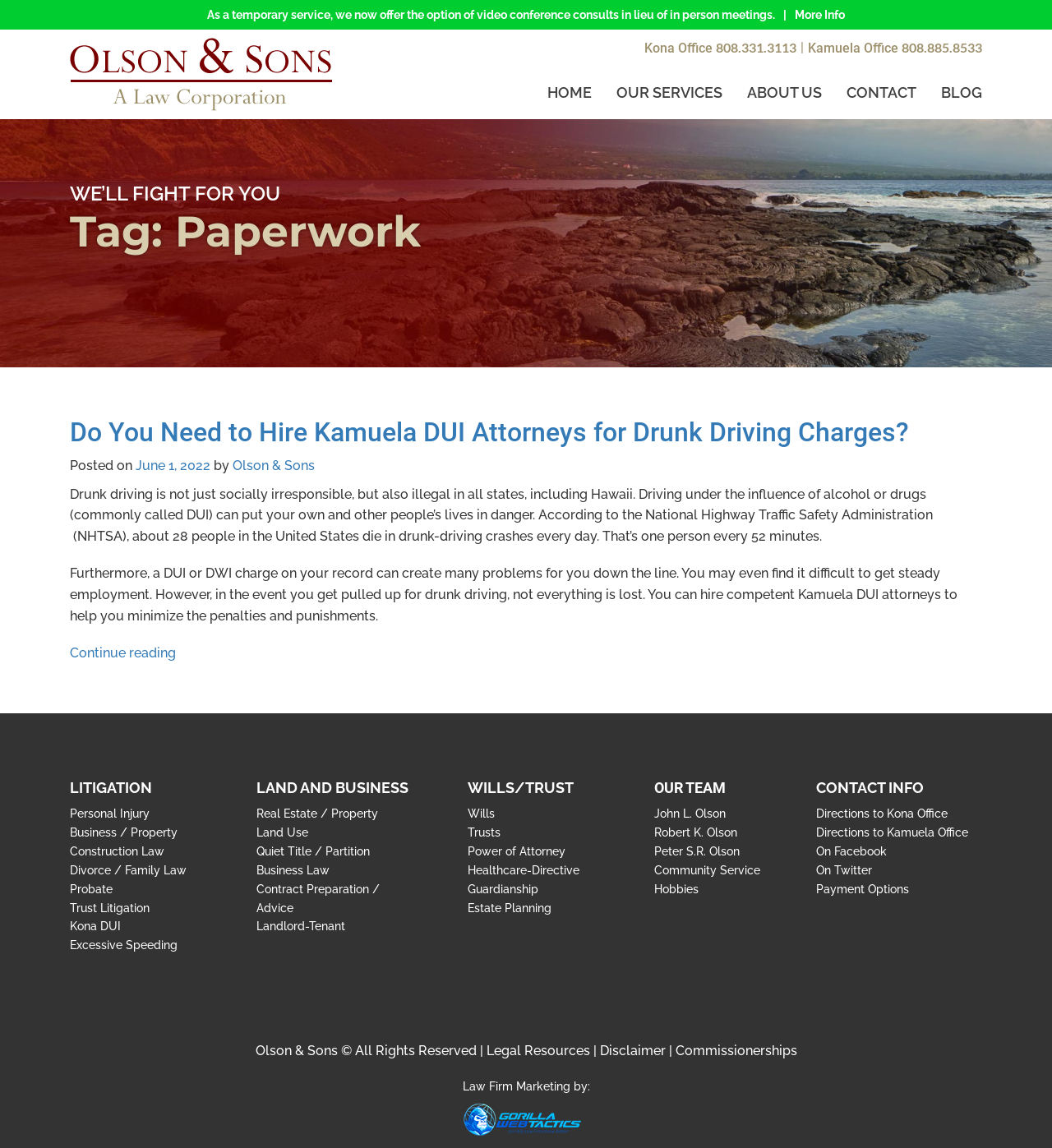Please provide a one-word or phrase answer to the question: 
What is the topic of the latest article?

Drunk Driving Charges